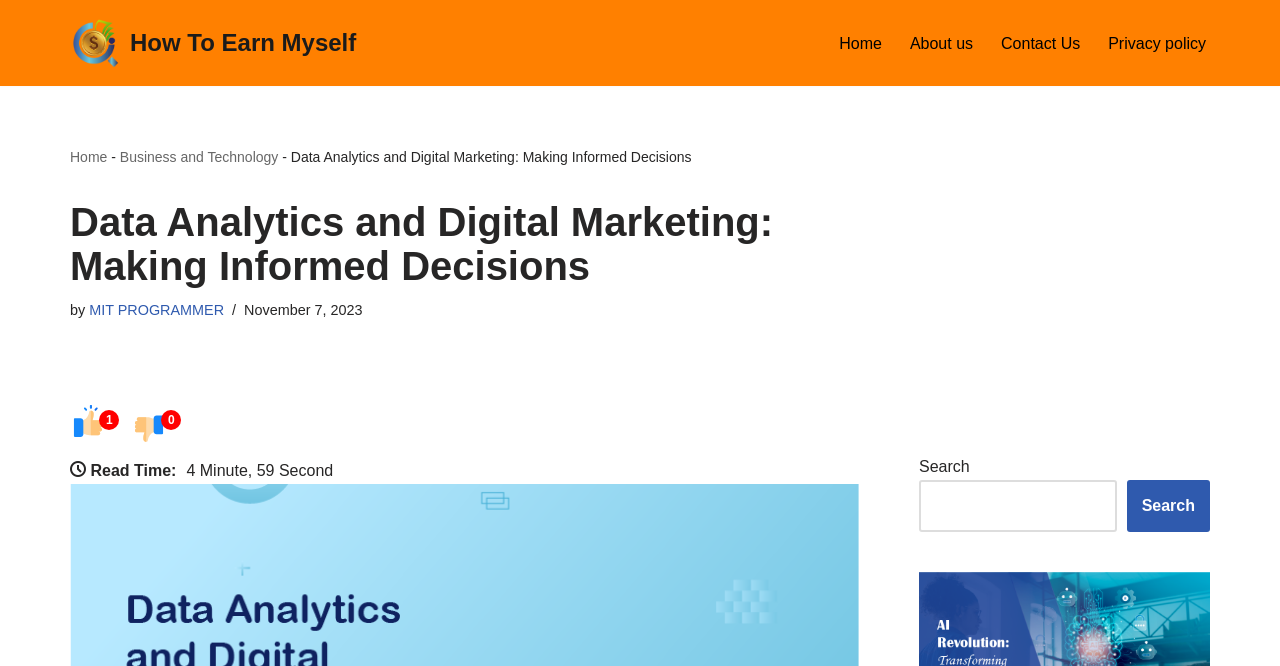Bounding box coordinates are specified in the format (top-left x, top-left y, bottom-right x, bottom-right y). All values are floating point numbers bounded between 0 and 1. Please provide the bounding box coordinate of the region this sentence describes: MIT PROGRAMMER

[0.07, 0.453, 0.175, 0.477]